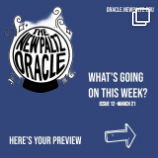What is the issue number of the publication?
Respond with a short answer, either a single word or a phrase, based on the image.

12